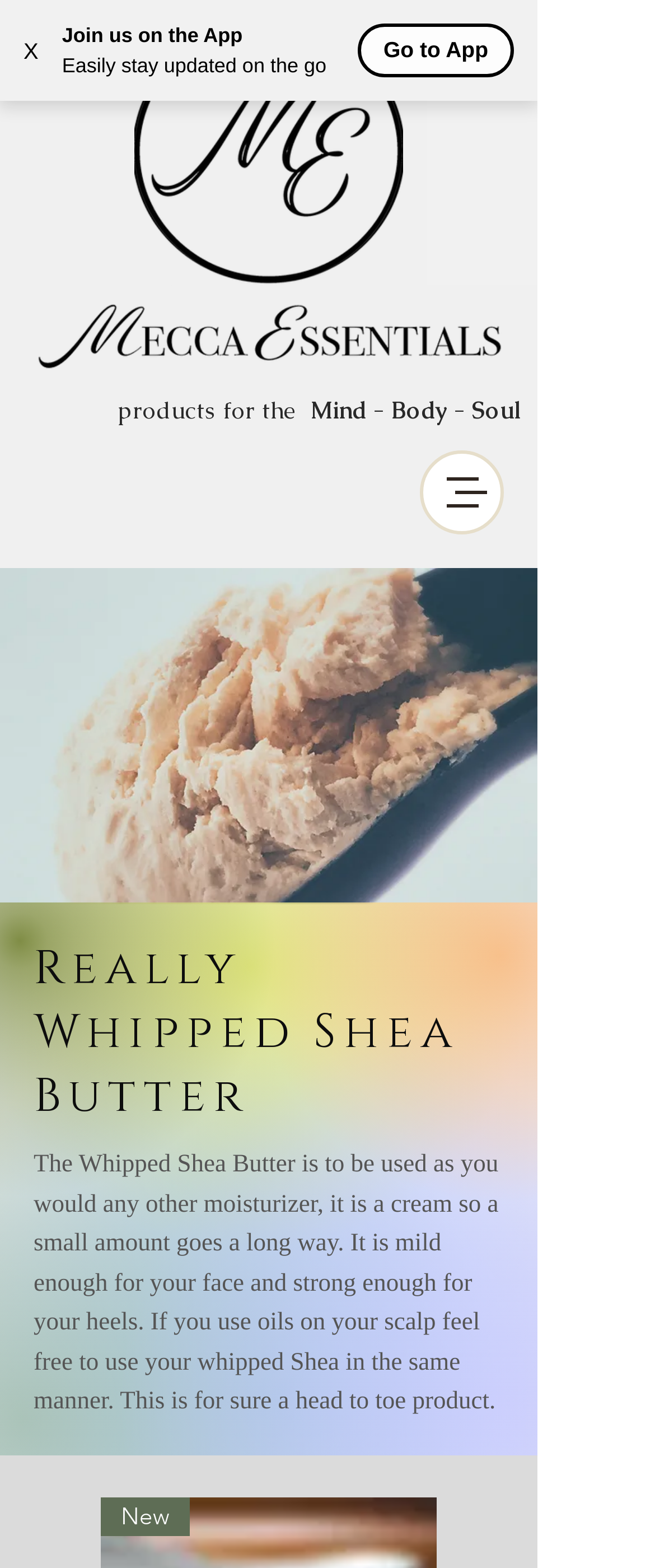Use a single word or phrase to answer the following:
What is the product name?

Really Whipped Shea Butter